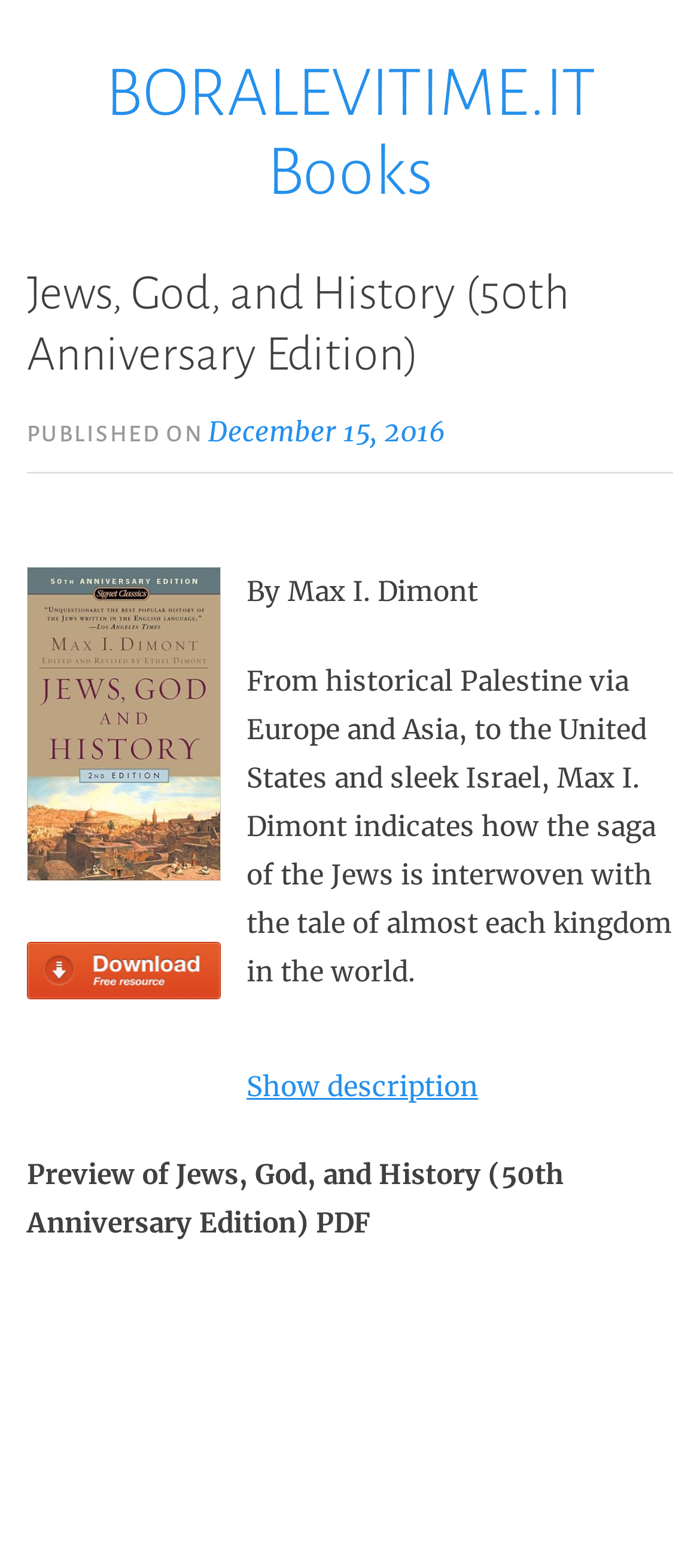Given the element description December 15, 2016, identify the bounding box coordinates for the UI element on the webpage screenshot. The format should be (top-left x, top-left y, bottom-right x, bottom-right y), with values between 0 and 1.

[0.298, 0.265, 0.636, 0.286]